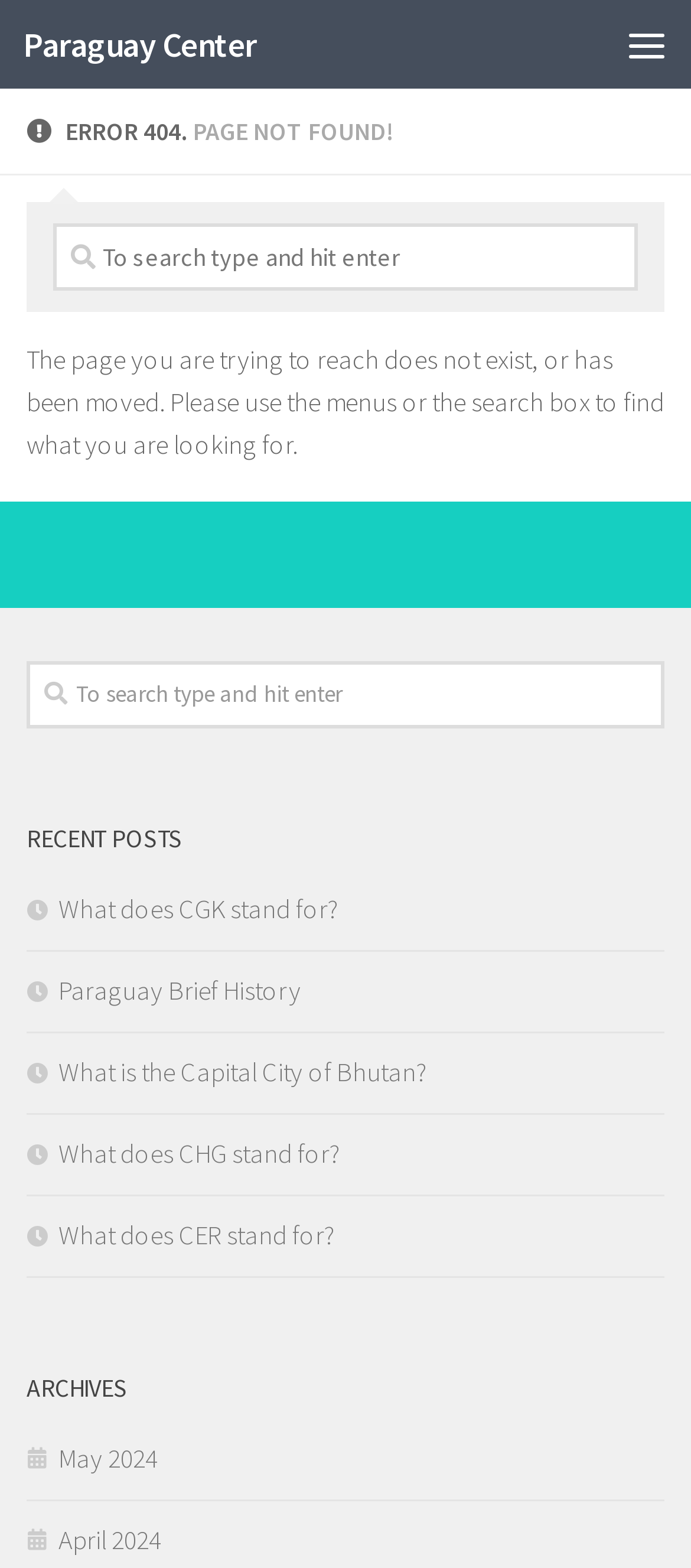What is the current status of the page the user is trying to reach?
Answer the question with a single word or phrase derived from the image.

Does not exist or has been moved